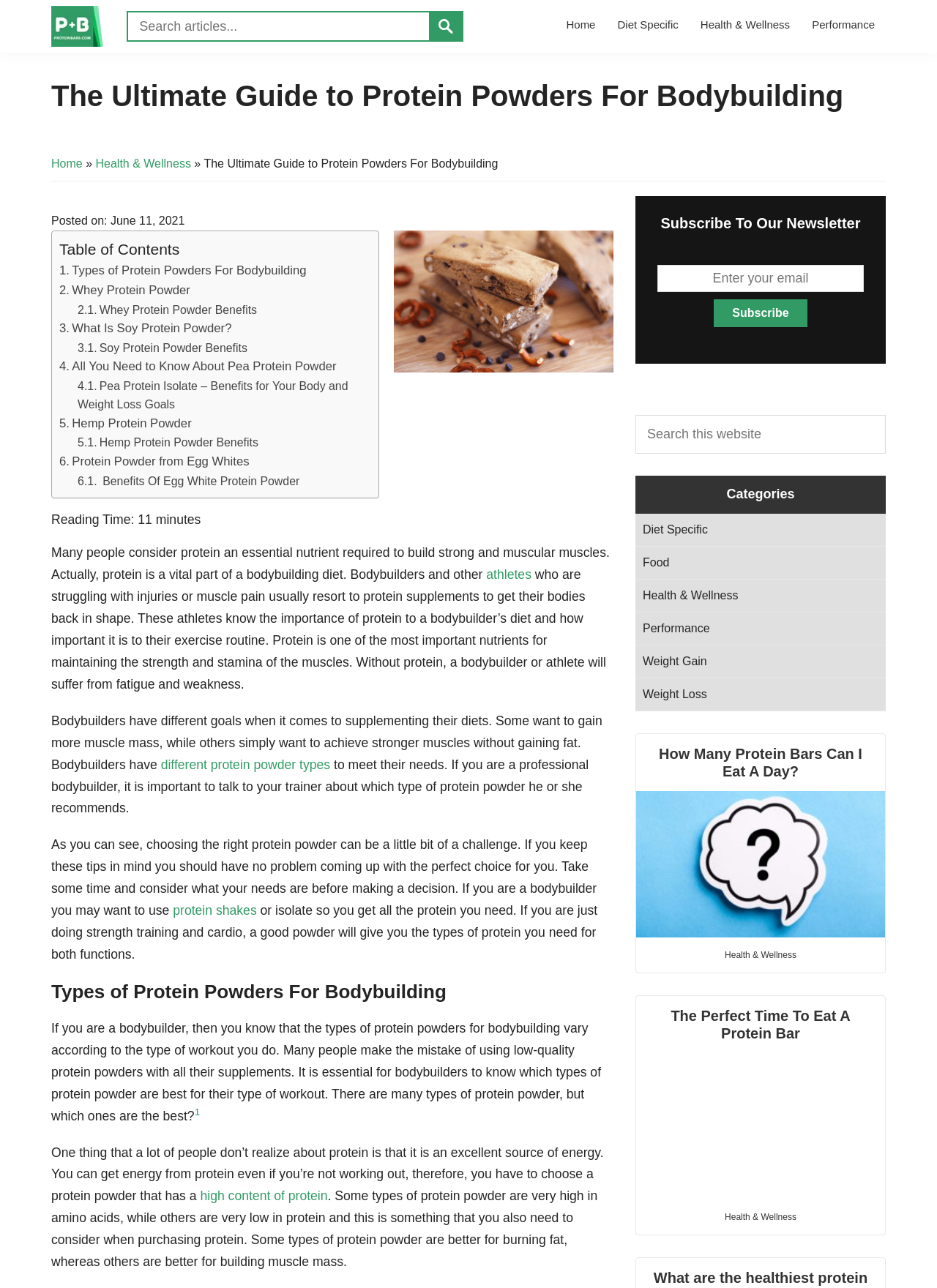Using the elements shown in the image, answer the question comprehensively: What is the purpose of protein for bodybuilders?

According to the webpage, protein is essential for bodybuilders to build strong and muscular muscles, and it is also important for maintaining the strength and stamina of the muscles.